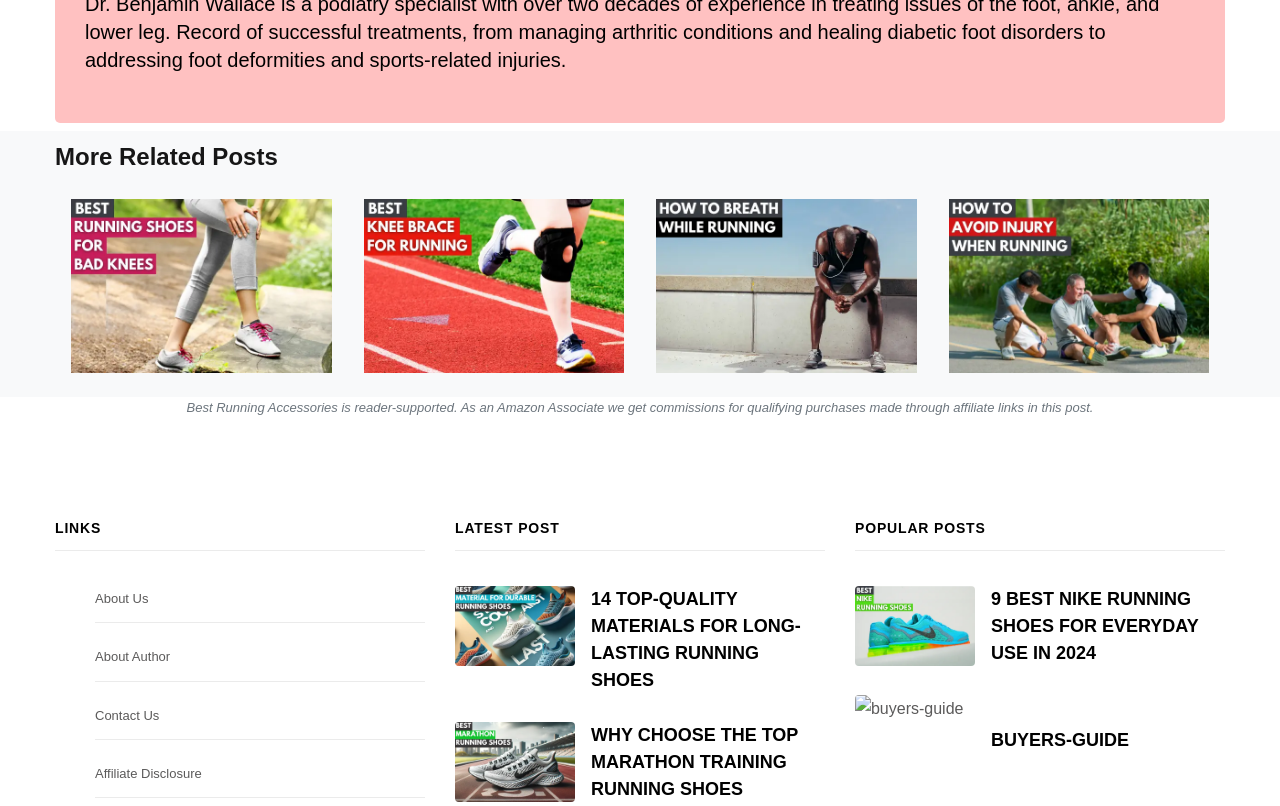How many links are under the 'LINKS' heading?
Using the visual information, answer the question in a single word or phrase.

4